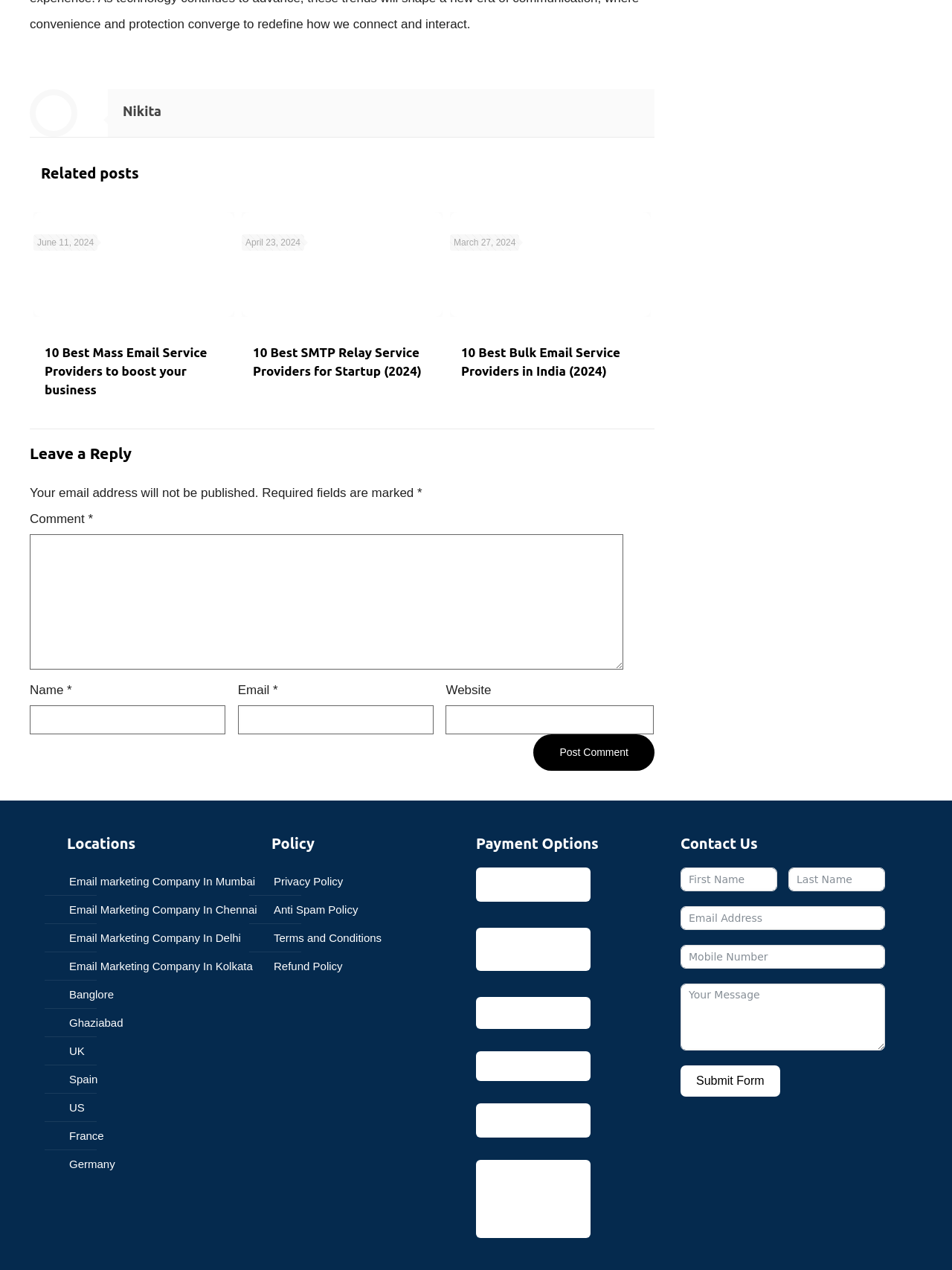Locate the bounding box coordinates of the element's region that should be clicked to carry out the following instruction: "view Nicholas Segawa's videos". The coordinates need to be four float numbers between 0 and 1, i.e., [left, top, right, bottom].

None